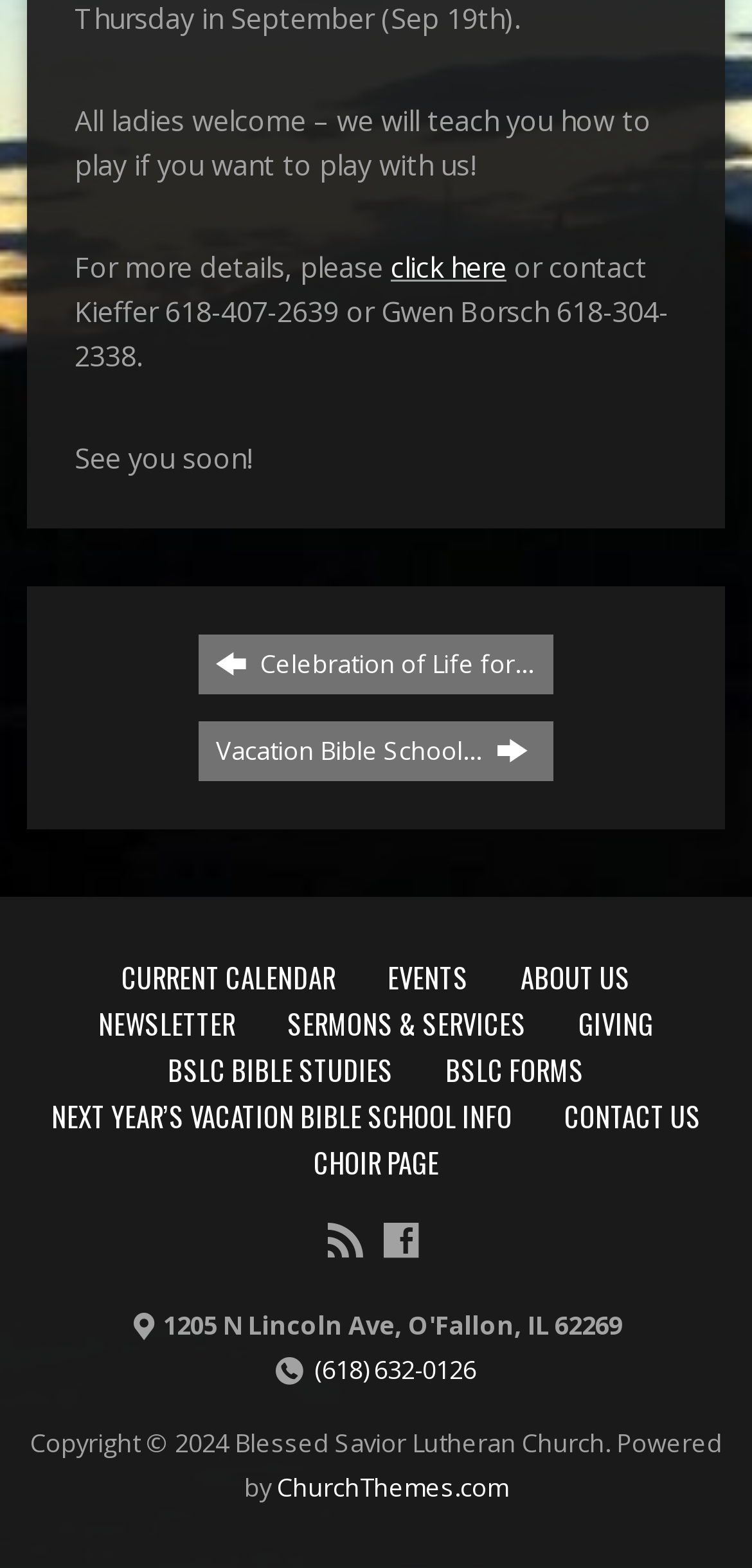Please respond to the question using a single word or phrase:
What is the purpose of the 'CONTACT US' link?

To access contact information